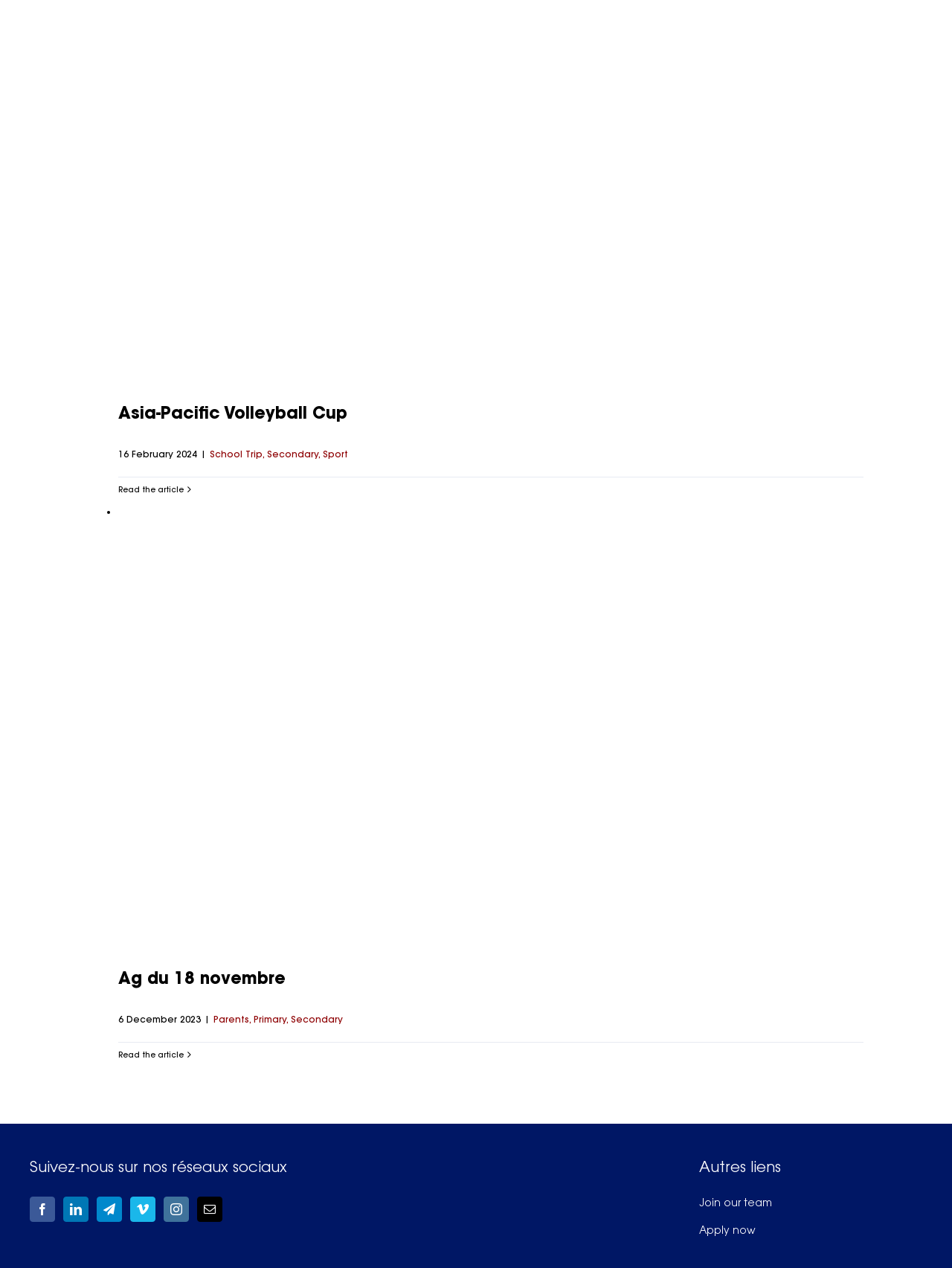Find the bounding box coordinates of the element I should click to carry out the following instruction: "Visit the School Trip page".

[0.22, 0.355, 0.276, 0.362]